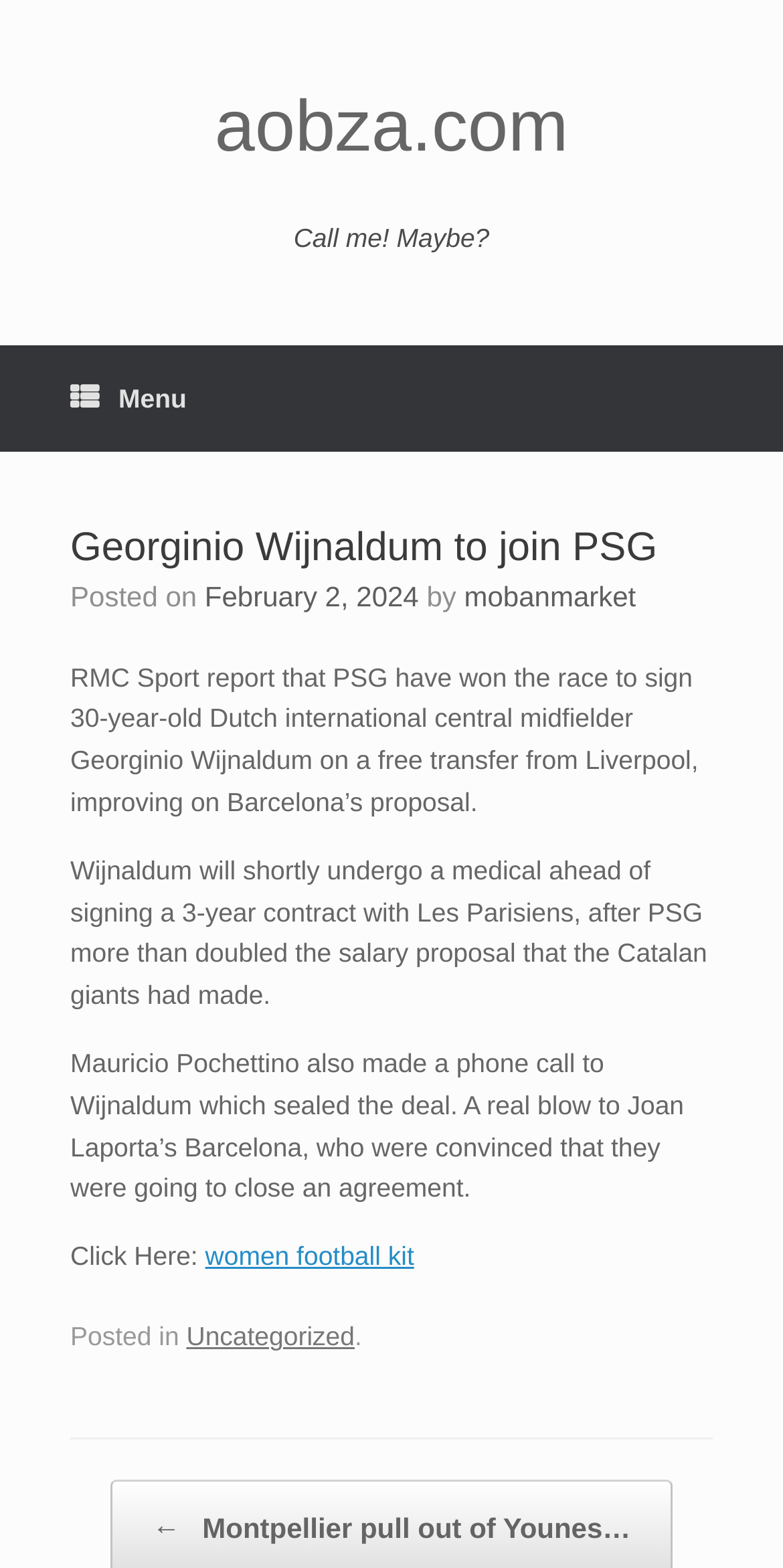Which team is Georginio Wijnaldum joining?
Please provide a comprehensive and detailed answer to the question.

According to the article, Georginio Wijnaldum is joining PSG, as stated in the sentence 'RMC Sport report that PSG have won the race to sign 30-year-old Dutch international central midfielder Georginio Wijnaldum on a free transfer from Liverpool...'.